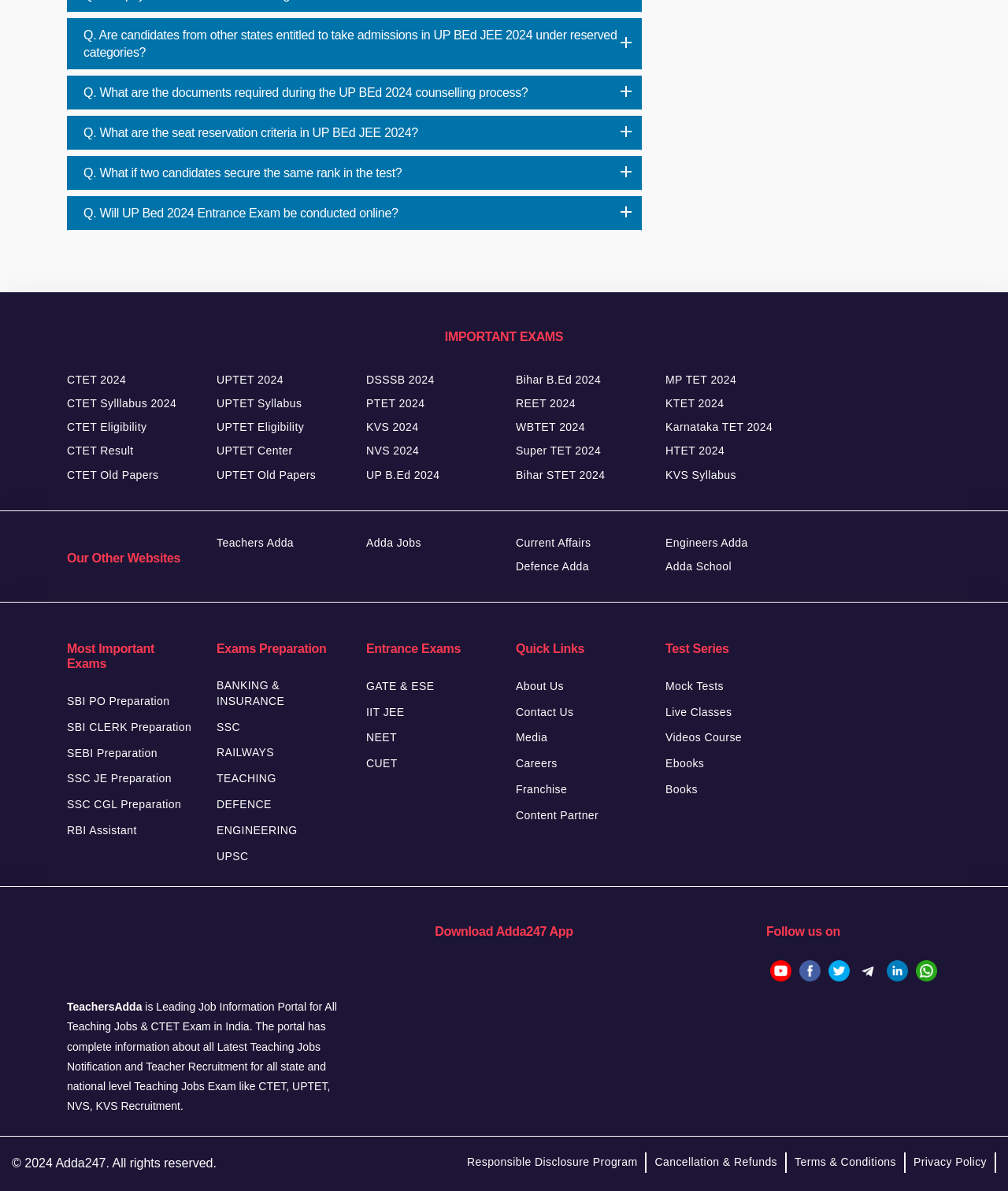Kindly respond to the following question with a single word or a brief phrase: 
How many links are provided under 'Our Other Websites'?

5